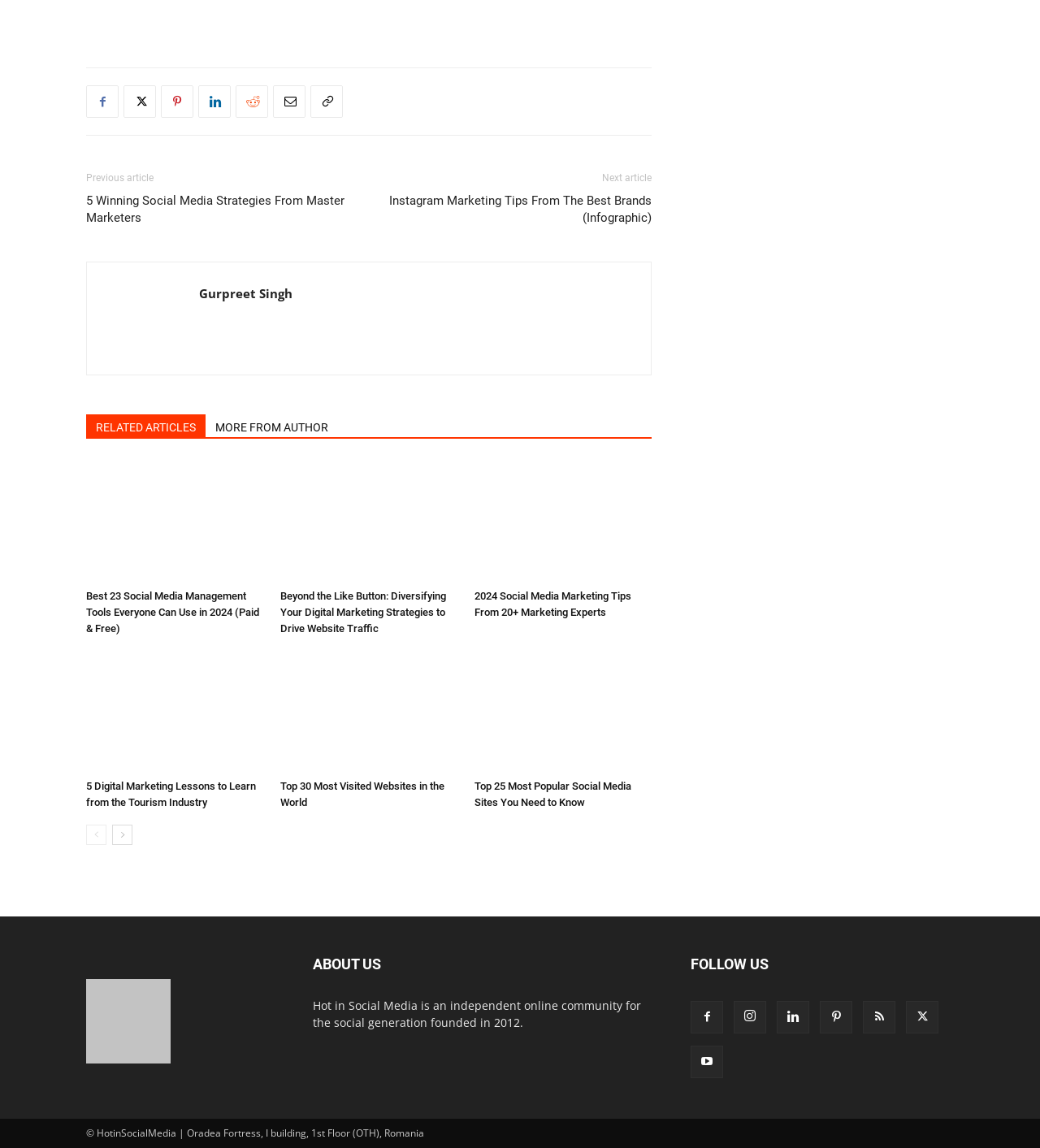What is the title of the first related article?
Look at the image and provide a detailed response to the question.

The first related article is located in the section with the heading 'RELATED ARTICLES MORE FROM AUTHOR'. The title of the first related article is 'Best Social Media Management Tools', which is a link with an accompanying image.